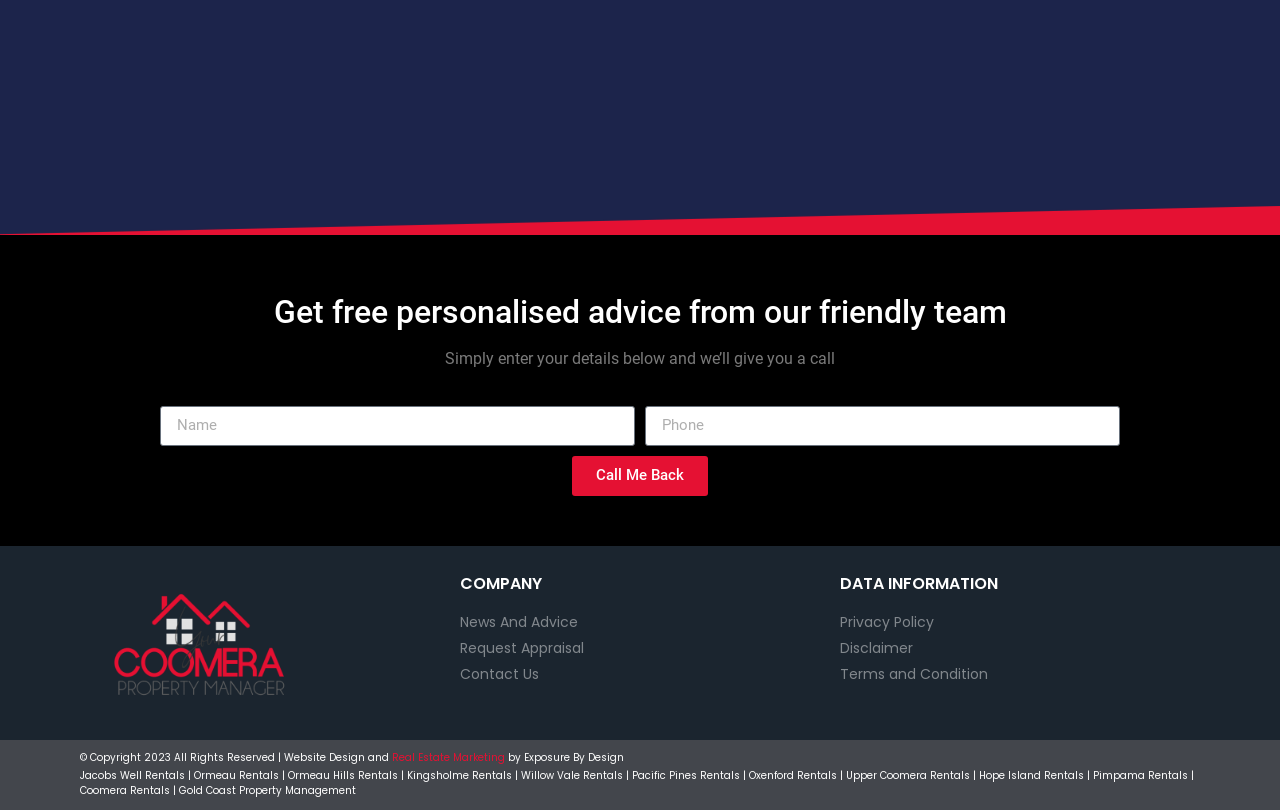Given the description of the UI element: "Disclaimer", predict the bounding box coordinates in the form of [left, top, right, bottom], with each value being a float between 0 and 1.

[0.656, 0.787, 0.937, 0.813]